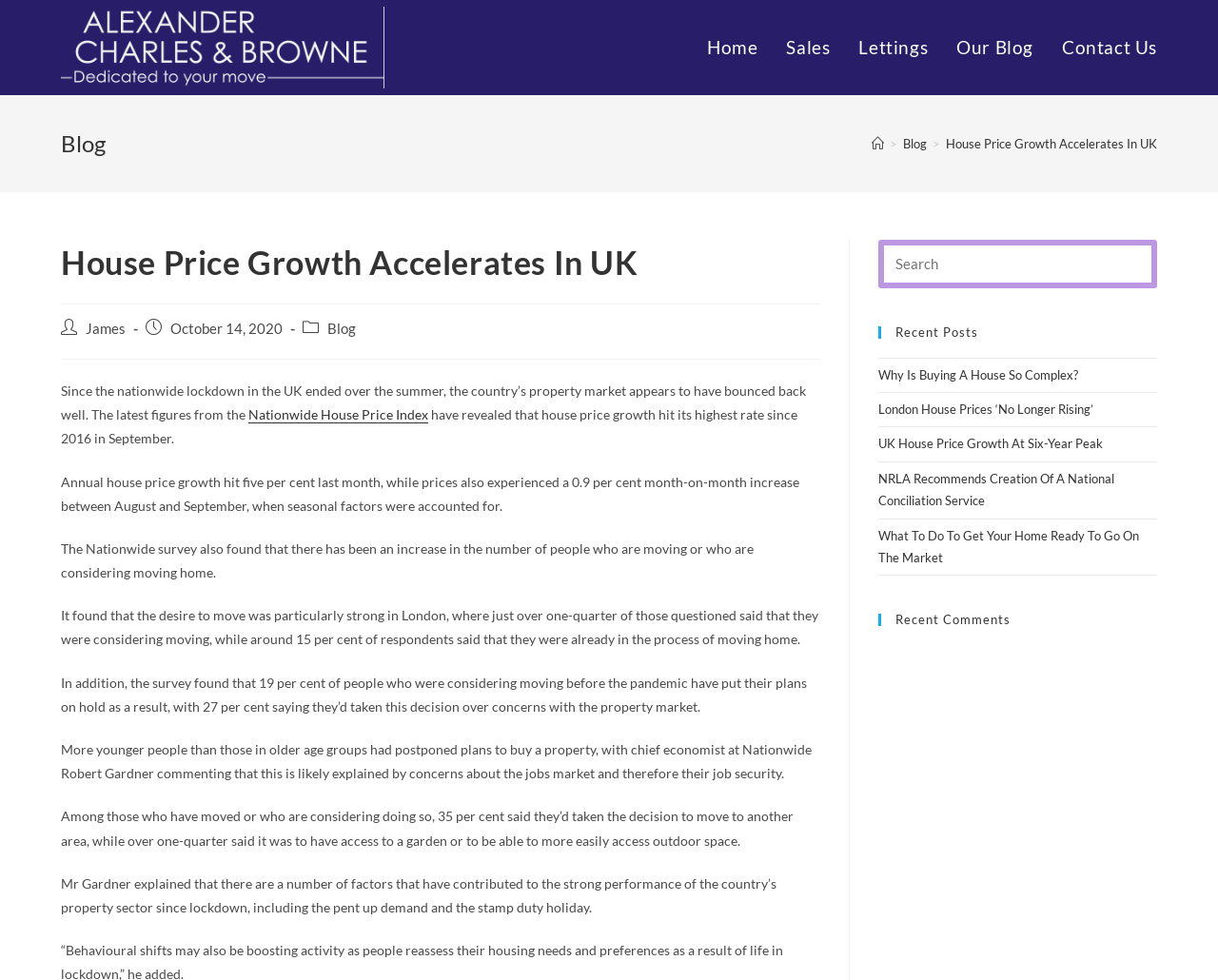Please determine the bounding box coordinates of the element to click in order to execute the following instruction: "Click the 'Home' link". The coordinates should be four float numbers between 0 and 1, specified as [left, top, right, bottom].

[0.569, 0.0, 0.634, 0.097]